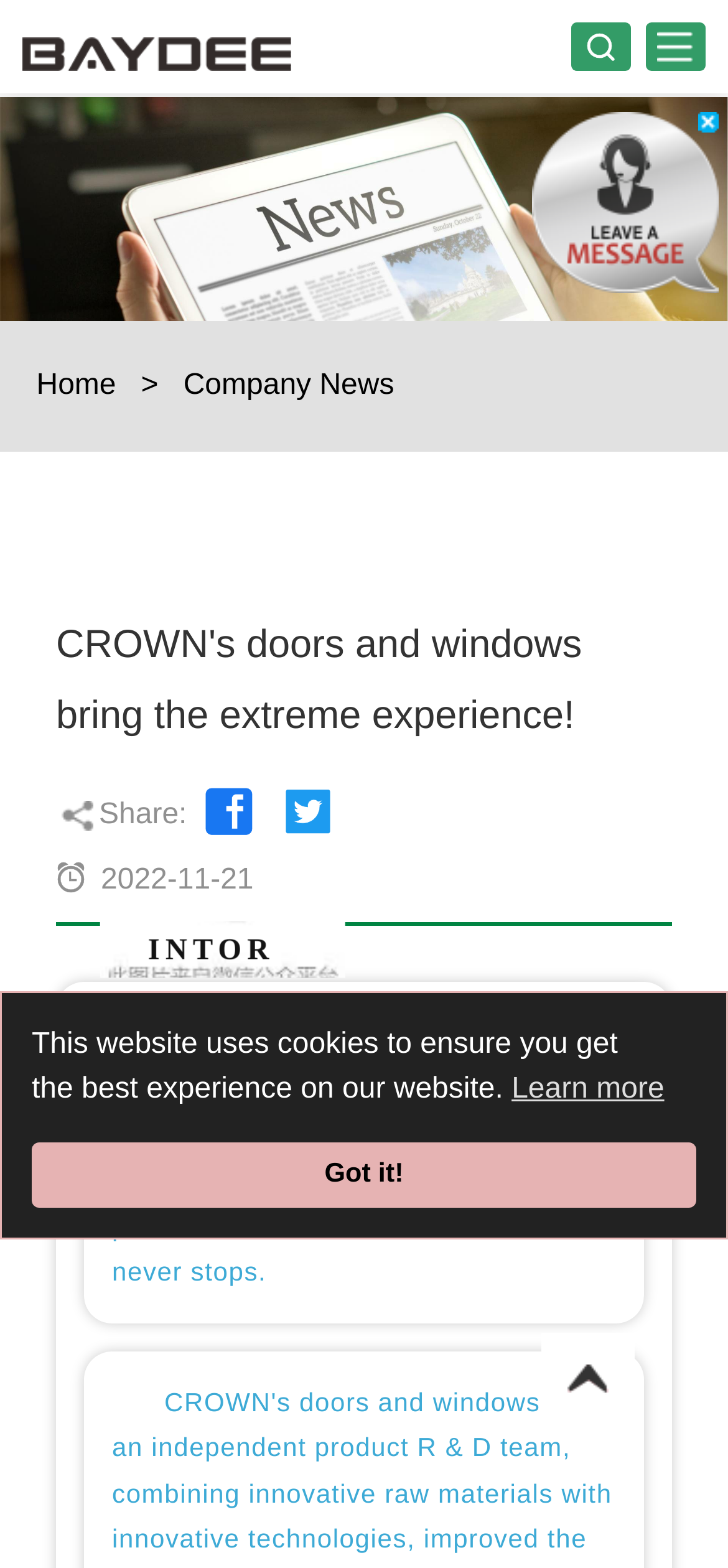What is the date of the latest news?
Using the information from the image, give a concise answer in one word or a short phrase.

2022-11-21